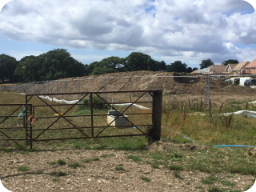Provide a thorough description of the image presented.

The image depicts a construction site at West Acre Park, showcasing significant earthworks and site preparation. In the foreground, a weathered metal gate stands ajar, leading into a barren field with patches of grass scattered across the distressed soil. In the background, a large mound of earth indicates the scale of the development work taking place, surrounded by a wire fence that delineates the construction area. The sky above is partly cloudy, casting a light over the site while the surrounding greenery of trees adds a contrast to the industrial activity. This scene reflects the ongoing planning and development processes in the area, highlighting the impact on the local landscape as preparations for the proposed housing project continue.